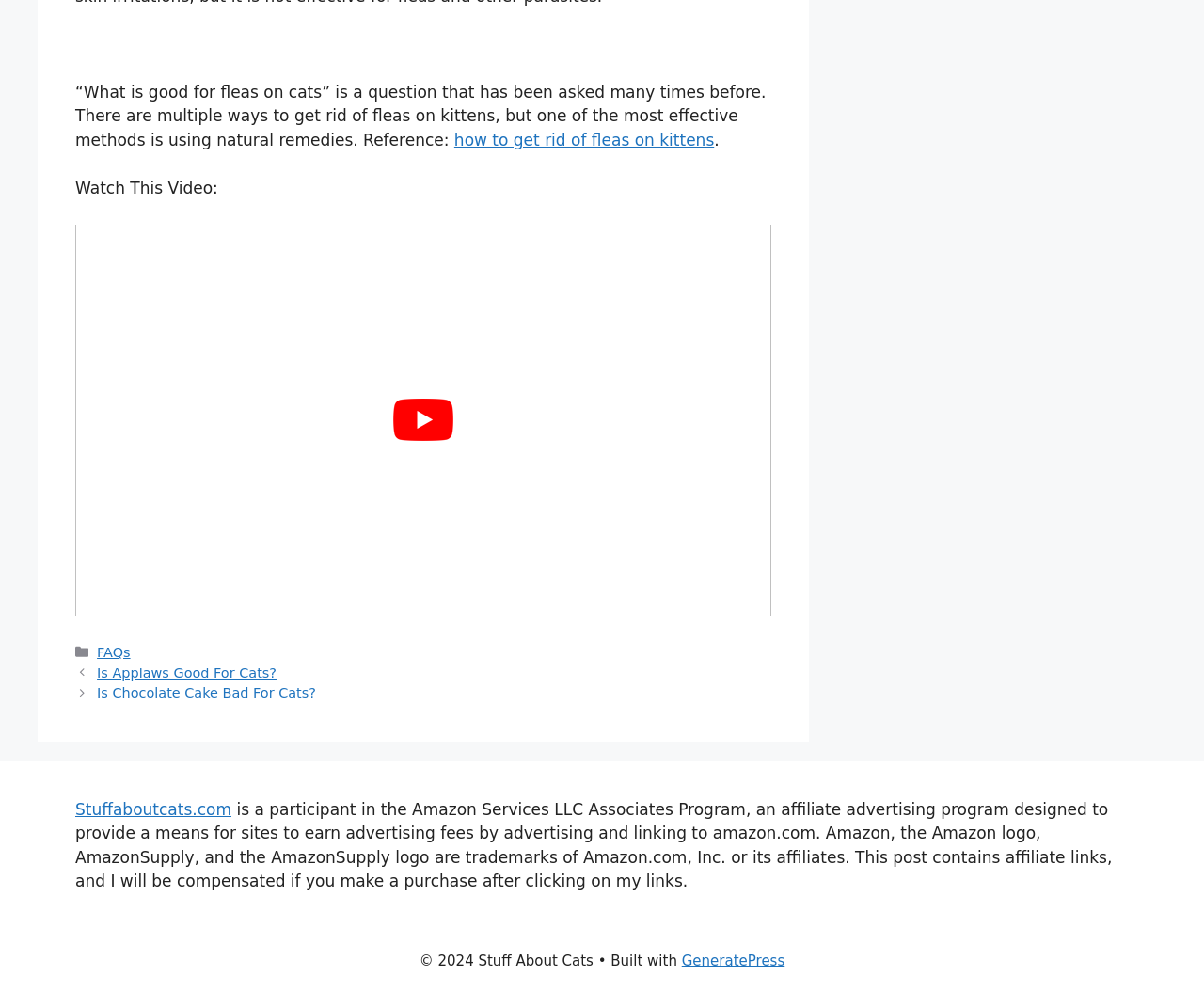Refer to the screenshot and answer the following question in detail:
What is the purpose of the affiliate links?

The text 'This post contains affiliate links, and I will be compensated if you make a purchase after clicking on my links.' suggests that the purpose of the affiliate links is to earn advertising fees.